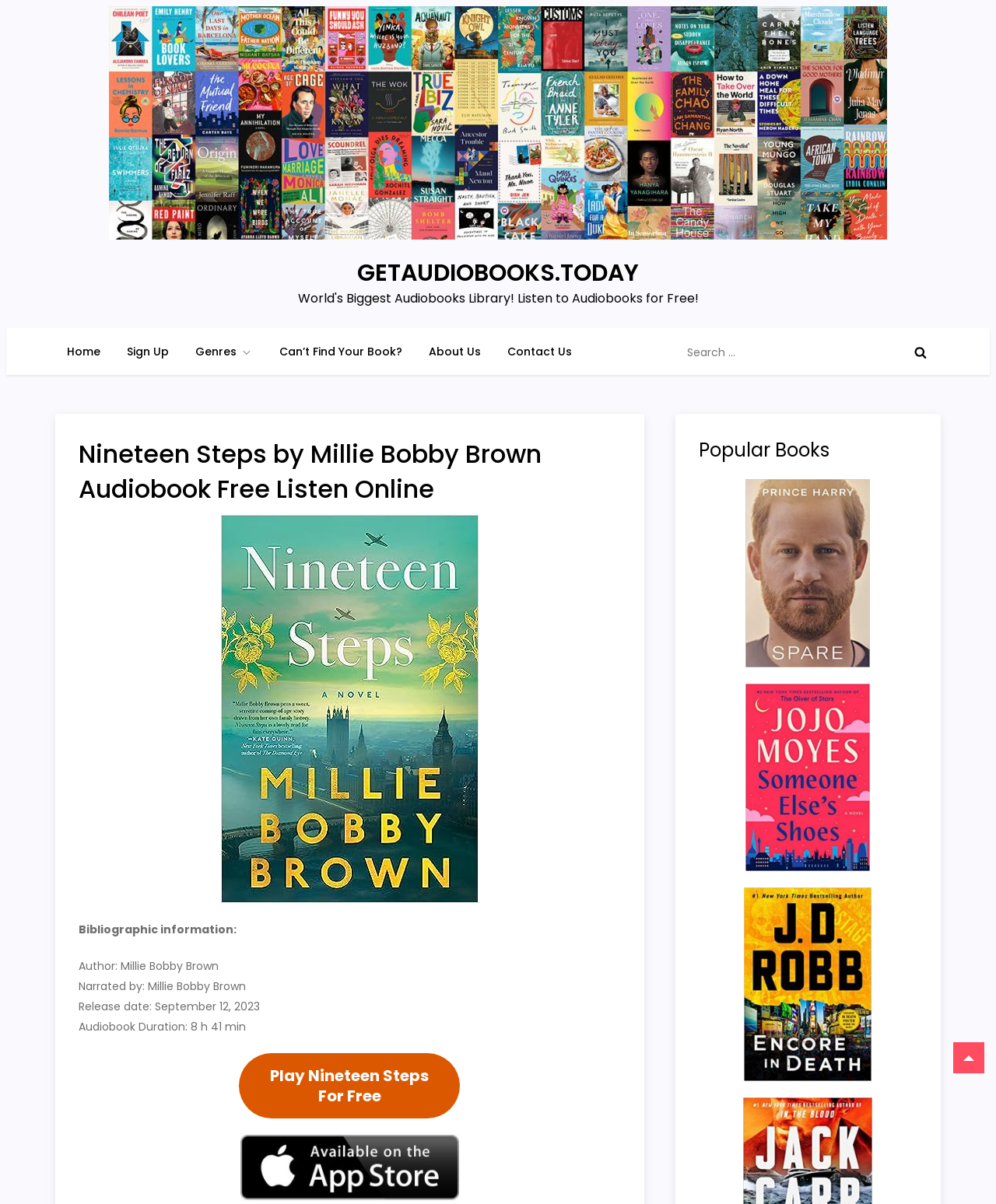Using the details from the image, please elaborate on the following question: What is the release date of the audiobook?

I found the answer by looking at the bibliographic information section, where it says 'Release date: September 12, 2023'.